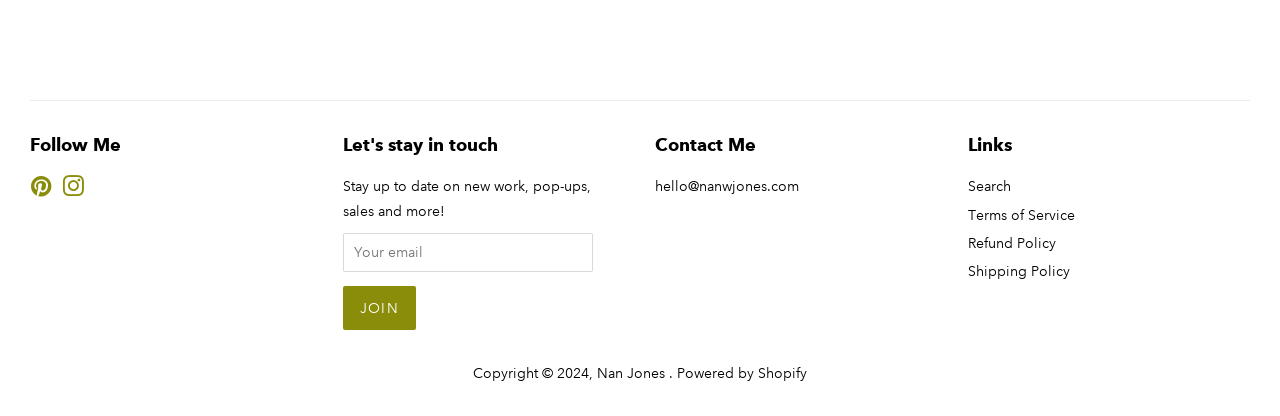Predict the bounding box coordinates of the area that should be clicked to accomplish the following instruction: "Contact me via email". The bounding box coordinates should consist of four float numbers between 0 and 1, i.e., [left, top, right, bottom].

[0.512, 0.426, 0.624, 0.47]